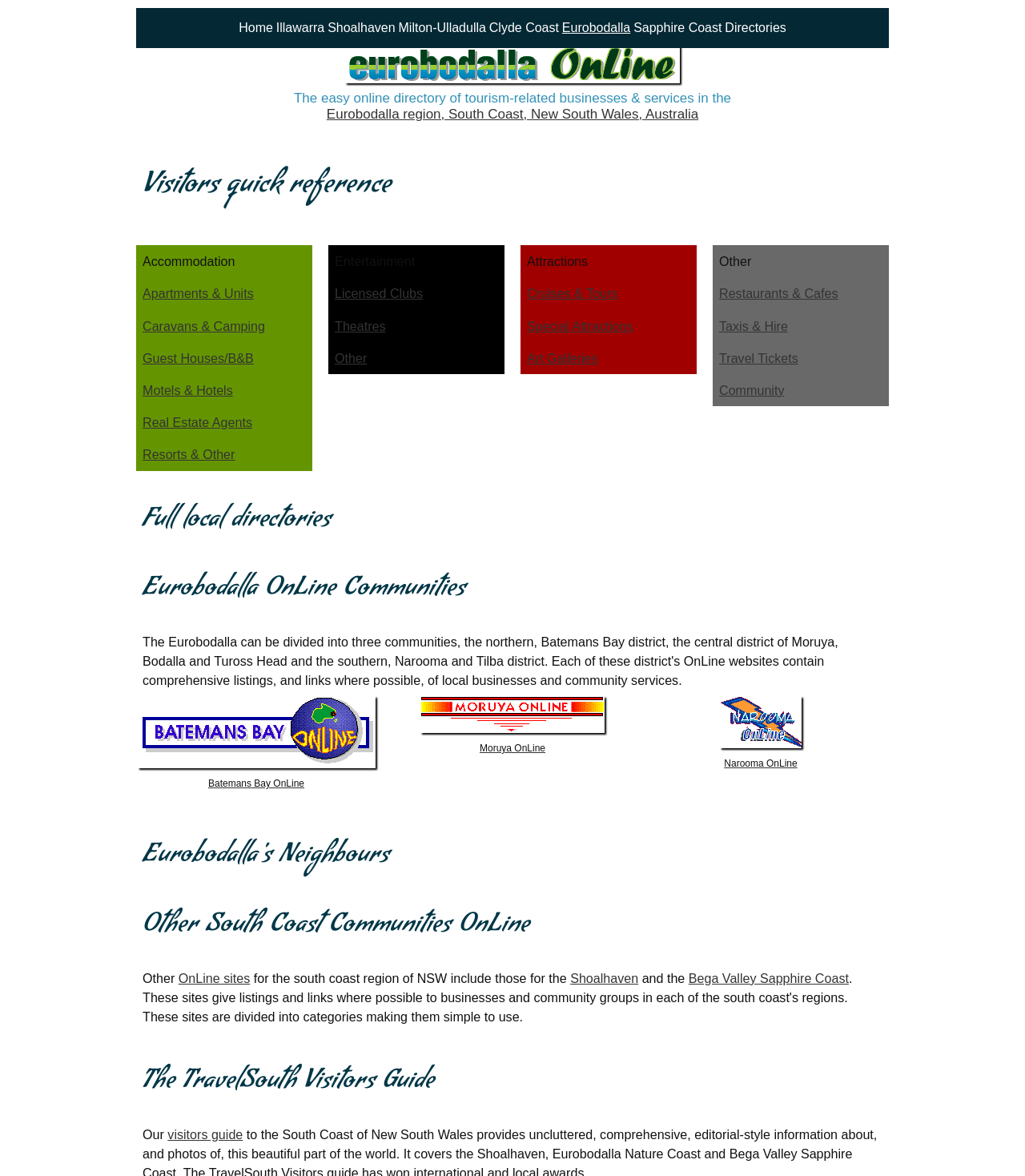Determine the bounding box coordinates for the area that needs to be clicked to fulfill this task: "Click on Home". The coordinates must be given as four float numbers between 0 and 1, i.e., [left, top, right, bottom].

[0.233, 0.007, 0.266, 0.041]